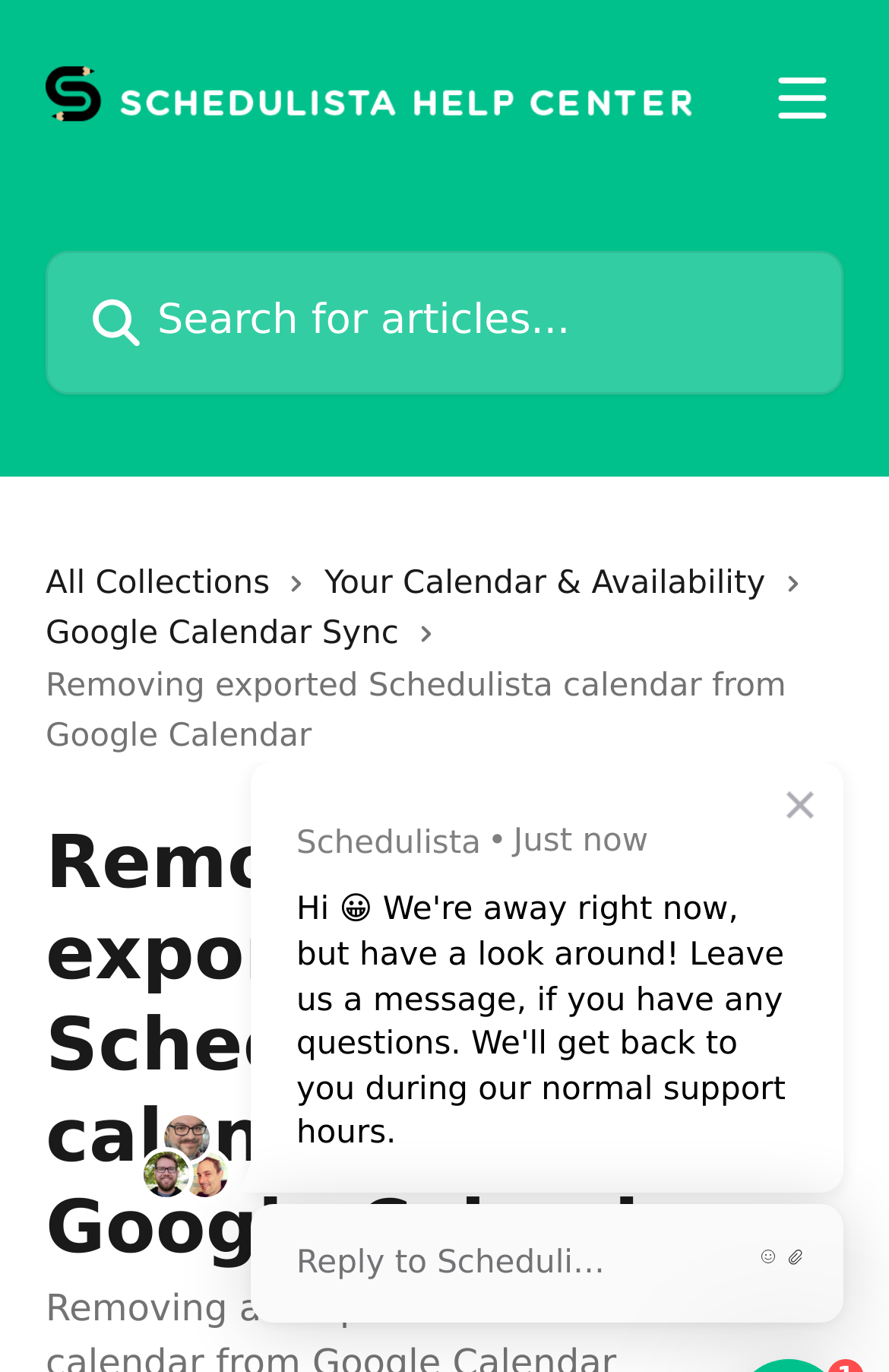Provide a thorough and detailed response to the question by examining the image: 
How many images are there in the top section?

The top section of the webpage contains five images: the help center logo, the open menu icon, the search icon, and two icons next to the 'All Collections' and 'Your Calendar & Availability' links.